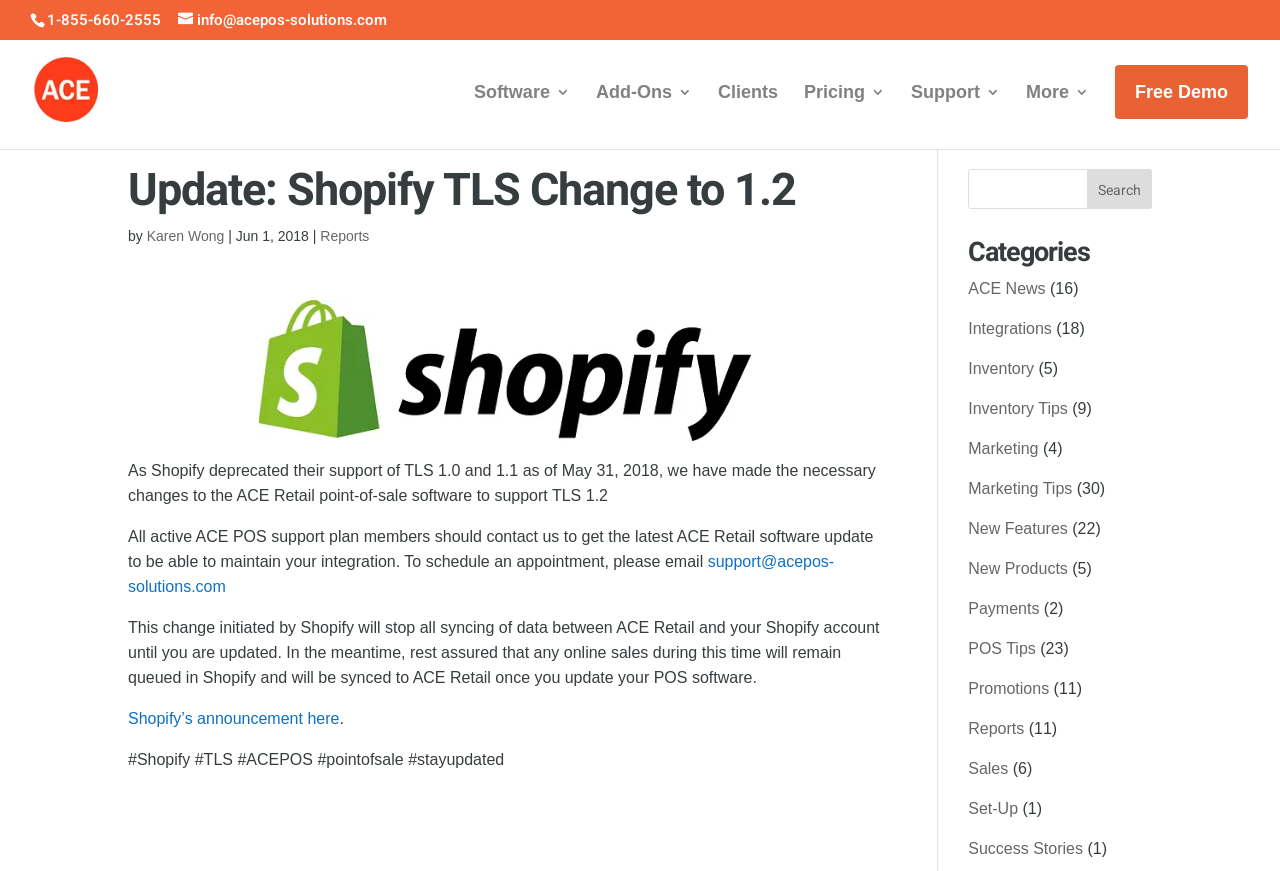Locate the bounding box coordinates of the clickable element to fulfill the following instruction: "Contact support via email". Provide the coordinates as four float numbers between 0 and 1 in the format [left, top, right, bottom].

[0.139, 0.011, 0.302, 0.036]